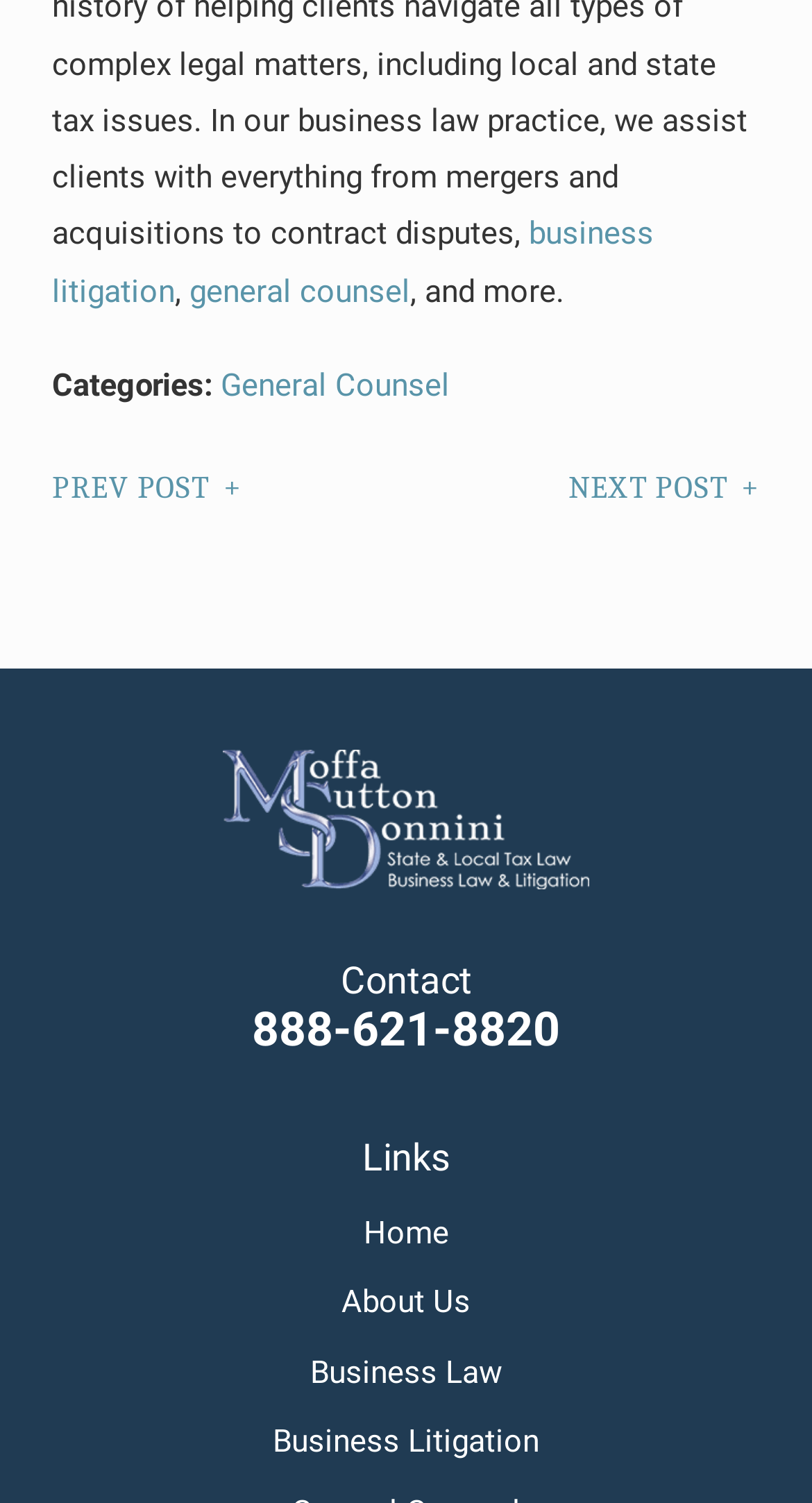Locate the bounding box coordinates of the region to be clicked to comply with the following instruction: "click on business litigation". The coordinates must be four float numbers between 0 and 1, in the form [left, top, right, bottom].

[0.064, 0.143, 0.805, 0.206]